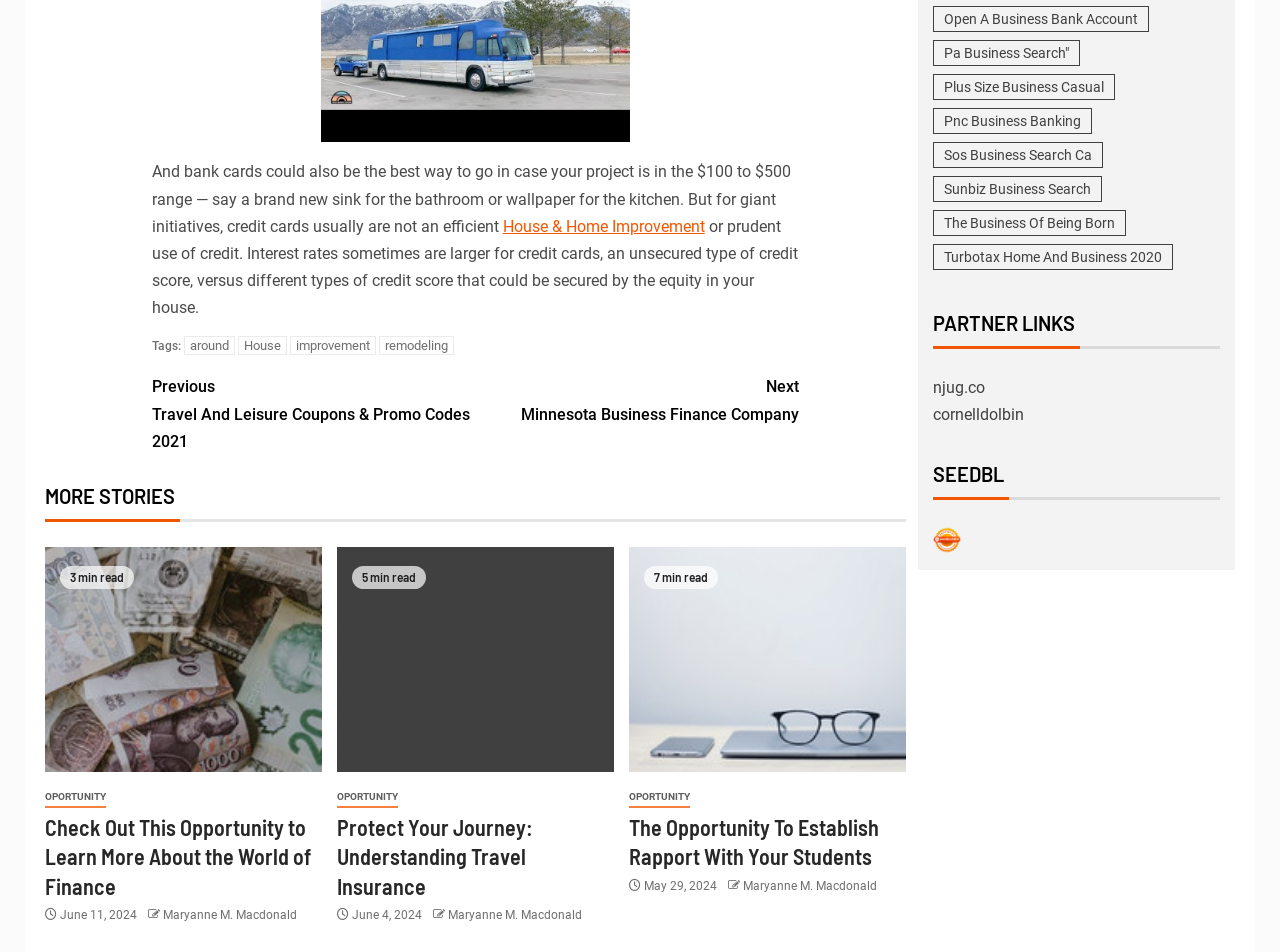Please identify the bounding box coordinates of the area that needs to be clicked to fulfill the following instruction: "Explore 'Protect Your Journey: Understanding Travel Insurance'."

[0.263, 0.854, 0.479, 0.946]